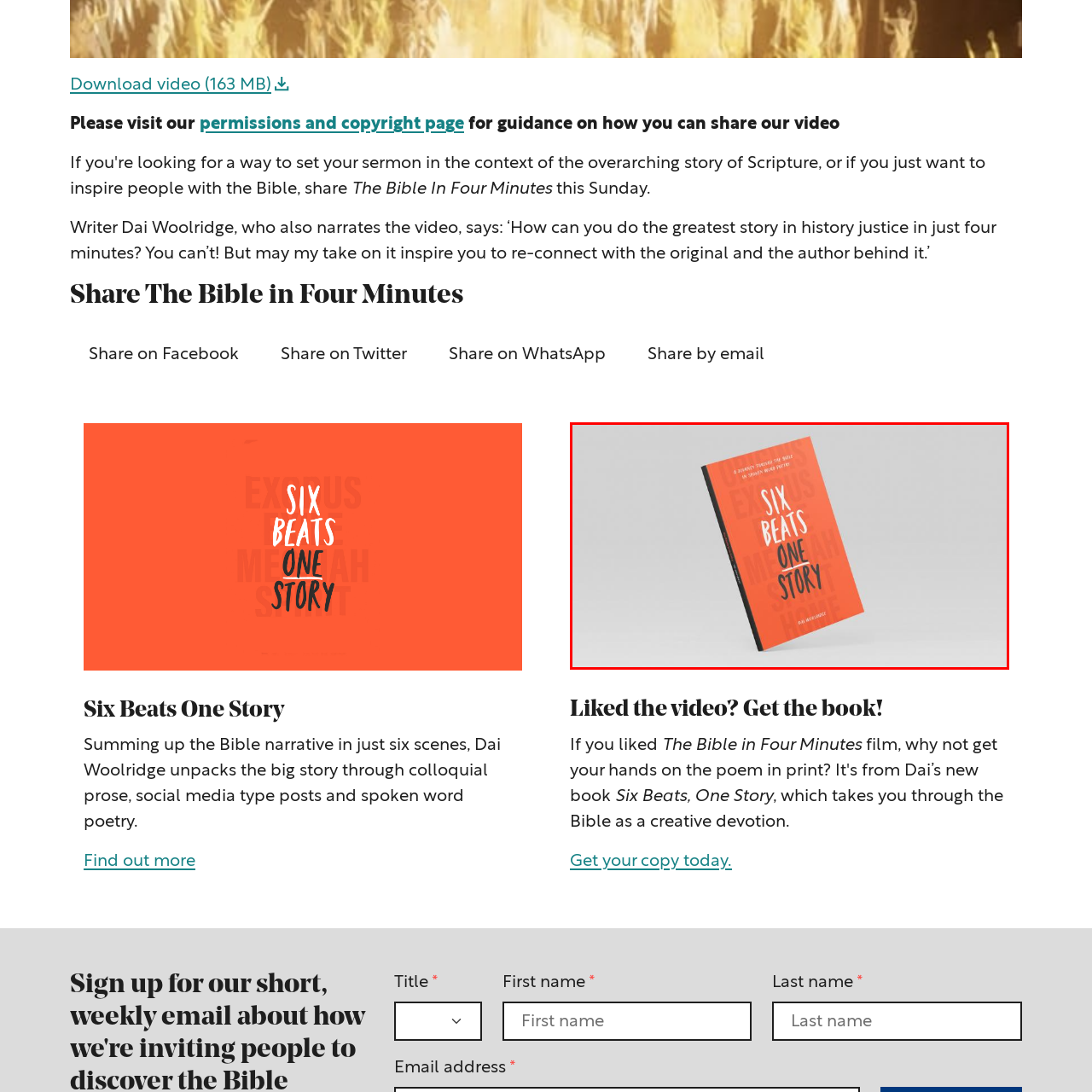What is the purpose of the book's visual design?
Focus on the visual details within the red bounding box and provide an in-depth answer based on your observations.

The visual design and color scheme of the book's cover are intended to attract attention and reflect the book's content, which aims to make the biblical narrative accessible and relatable.